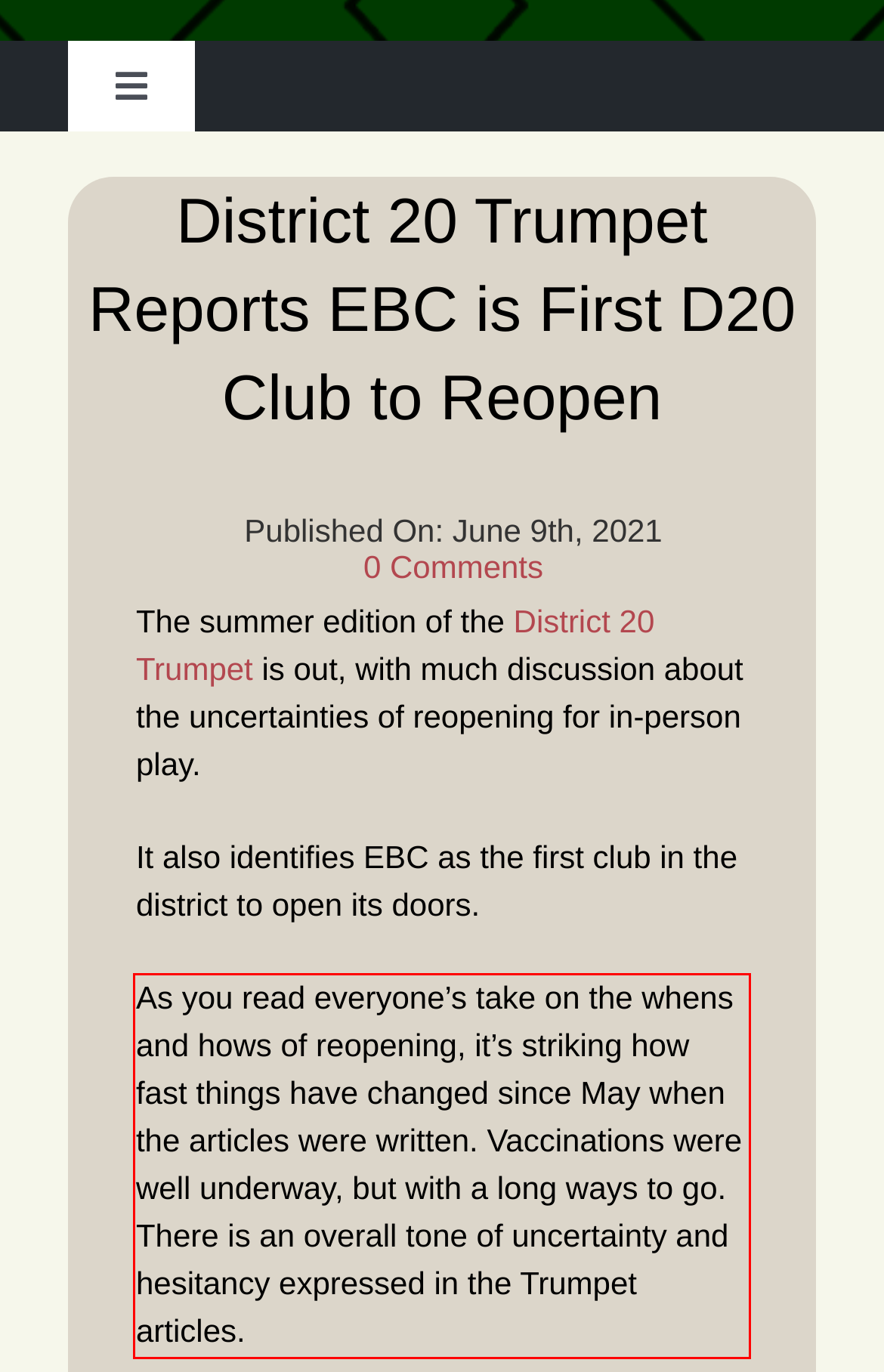Given a screenshot of a webpage, identify the red bounding box and perform OCR to recognize the text within that box.

As you read everyone’s take on the whens and hows of reopening, it’s striking how fast things have changed since May when the articles were written. Vaccinations were well underway, but with a long ways to go. There is an overall tone of uncertainty and hesitancy expressed in the Trumpet articles.